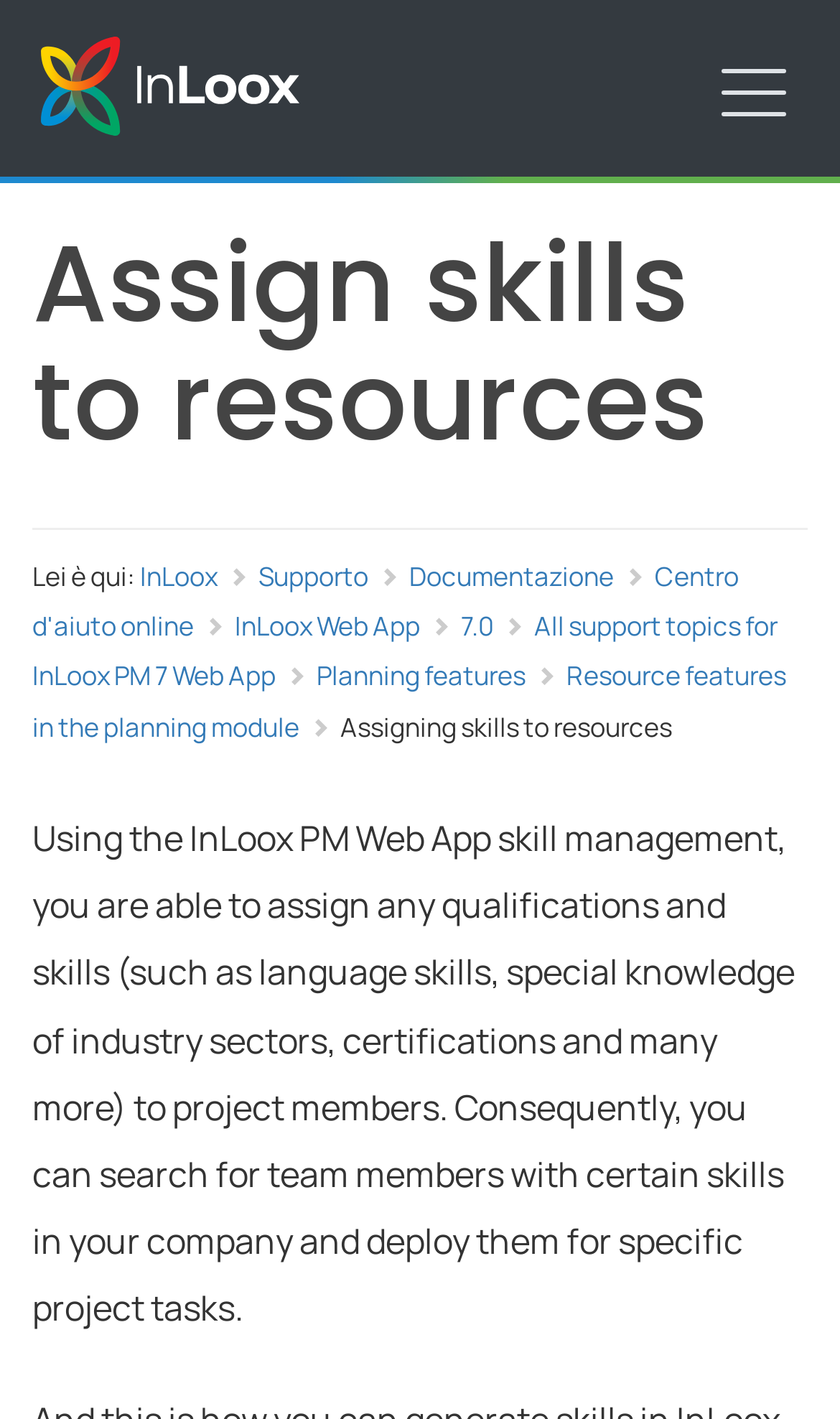Highlight the bounding box coordinates of the region I should click on to meet the following instruction: "Browse the recommended article '最喜欢的出行方式英文作文_专八万能英语作文5篇'".

None